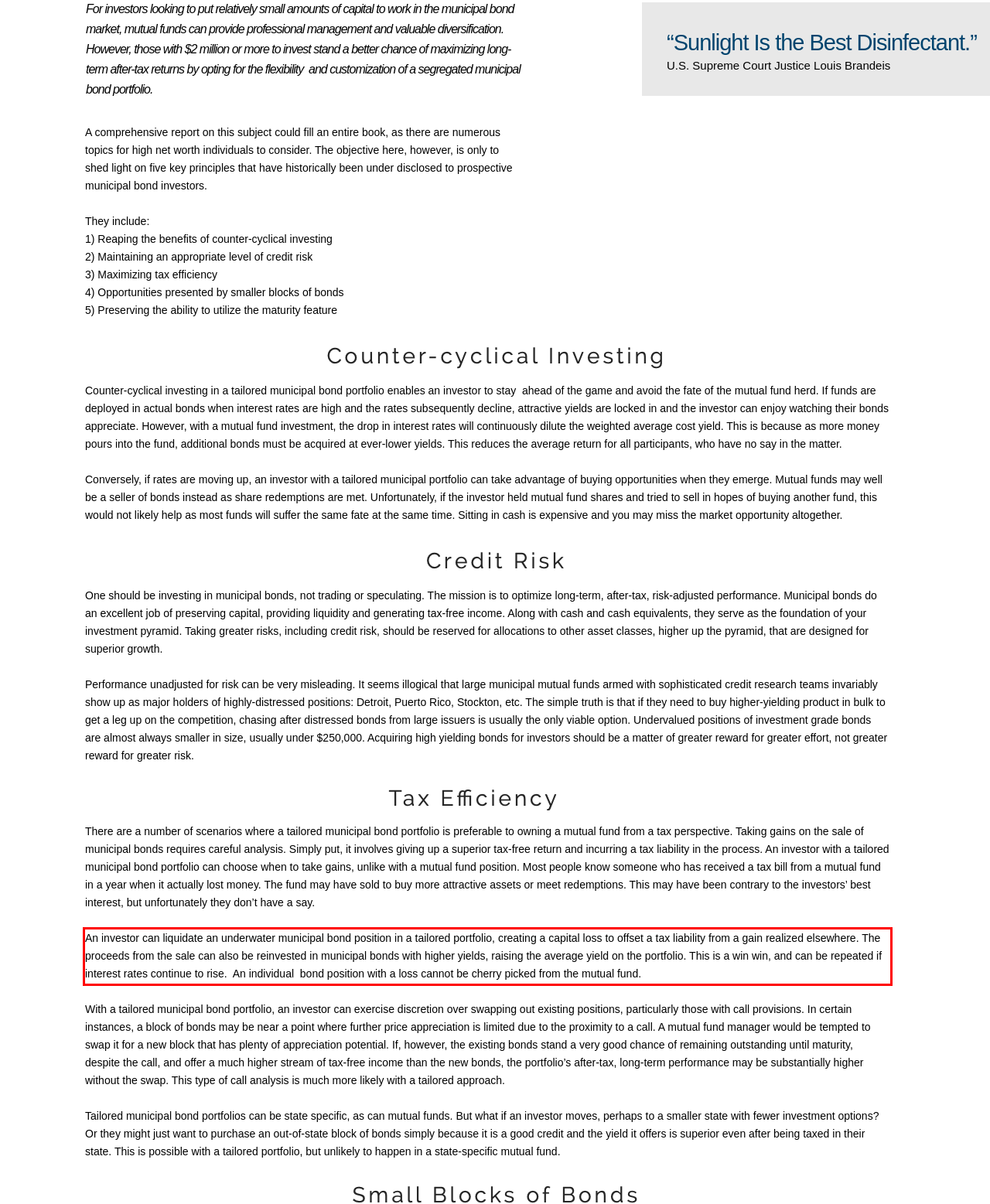You have a screenshot of a webpage with a red bounding box. Use OCR to generate the text contained within this red rectangle.

An investor can liquidate an underwater municipal bond position in a tailored portfolio, creating a capital loss to offset a tax liability from a gain realized elsewhere. The proceeds from the sale can also be reinvested in municipal bonds with higher yields, raising the average yield on the portfolio. This is a win win, and can be repeated if interest rates continue to rise. An individual bond position with a loss cannot be cherry picked from the mutual fund.